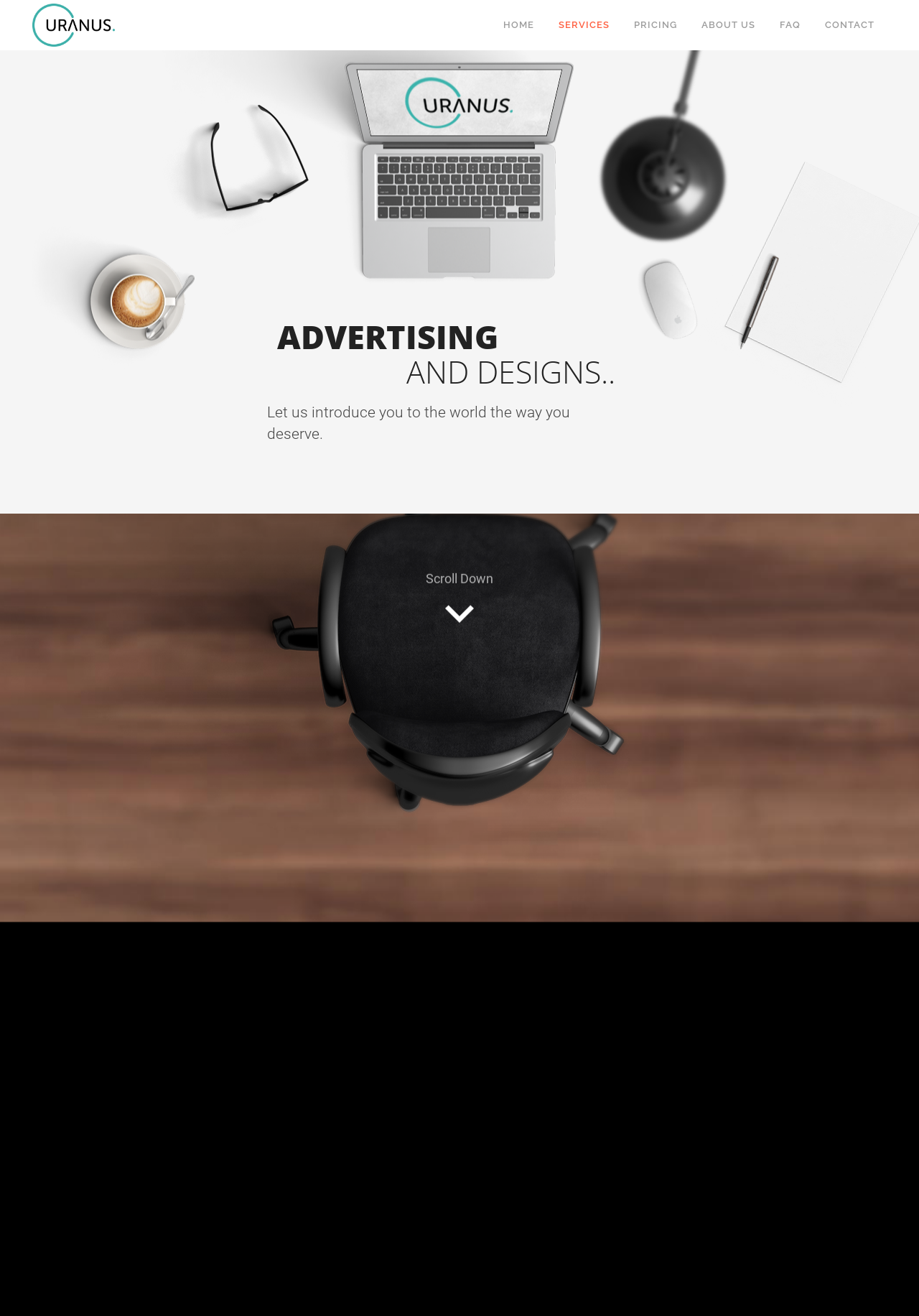What is the last menu item?
Using the image, elaborate on the answer with as much detail as possible.

I looked at the navigation menu at the top of the webpage and found that the last item is 'CONTACT'.